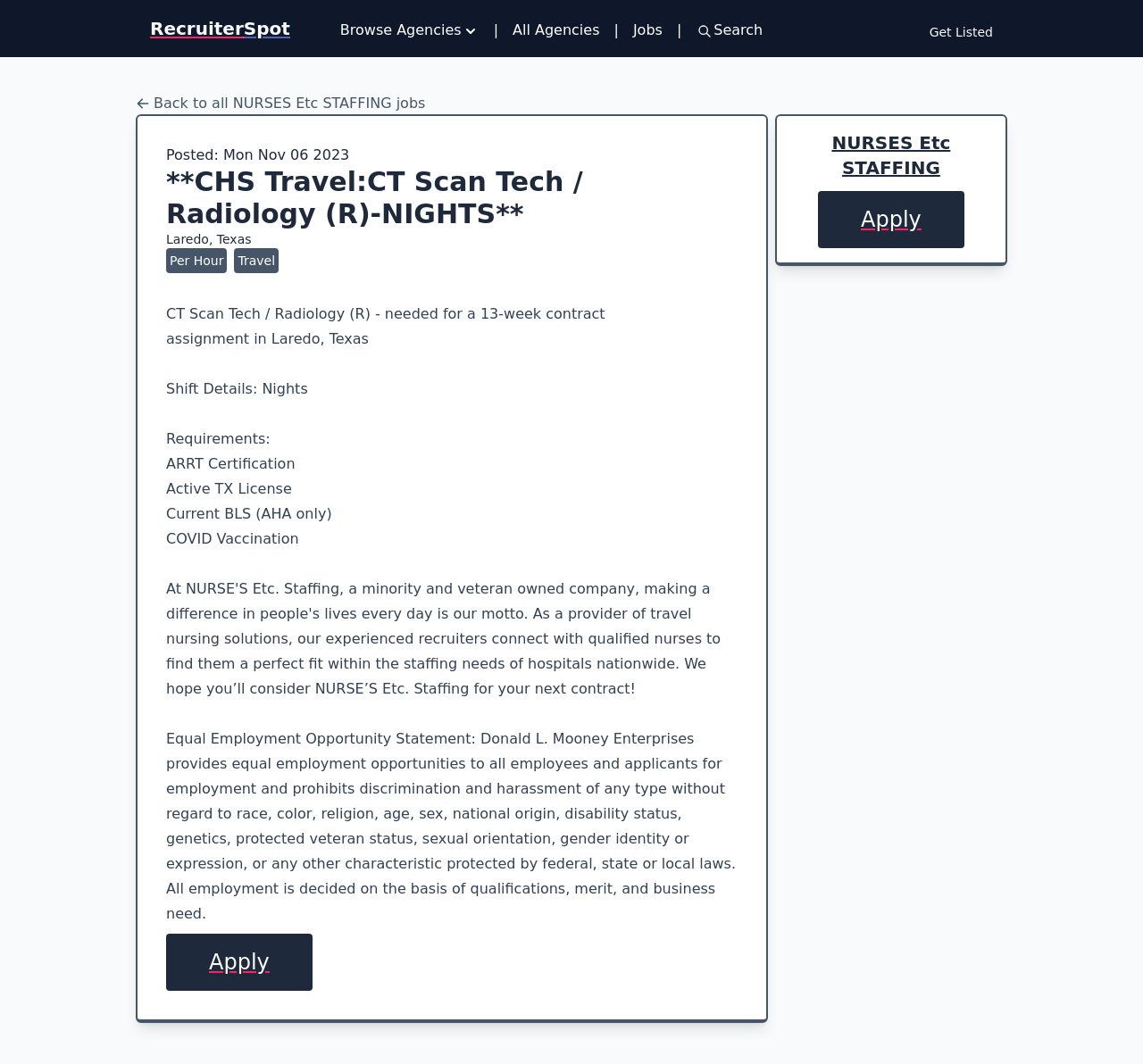Identify the webpage's primary heading and generate its text.

**CHS Travel:CT Scan Tech / Radiology (R)-NIGHTS**